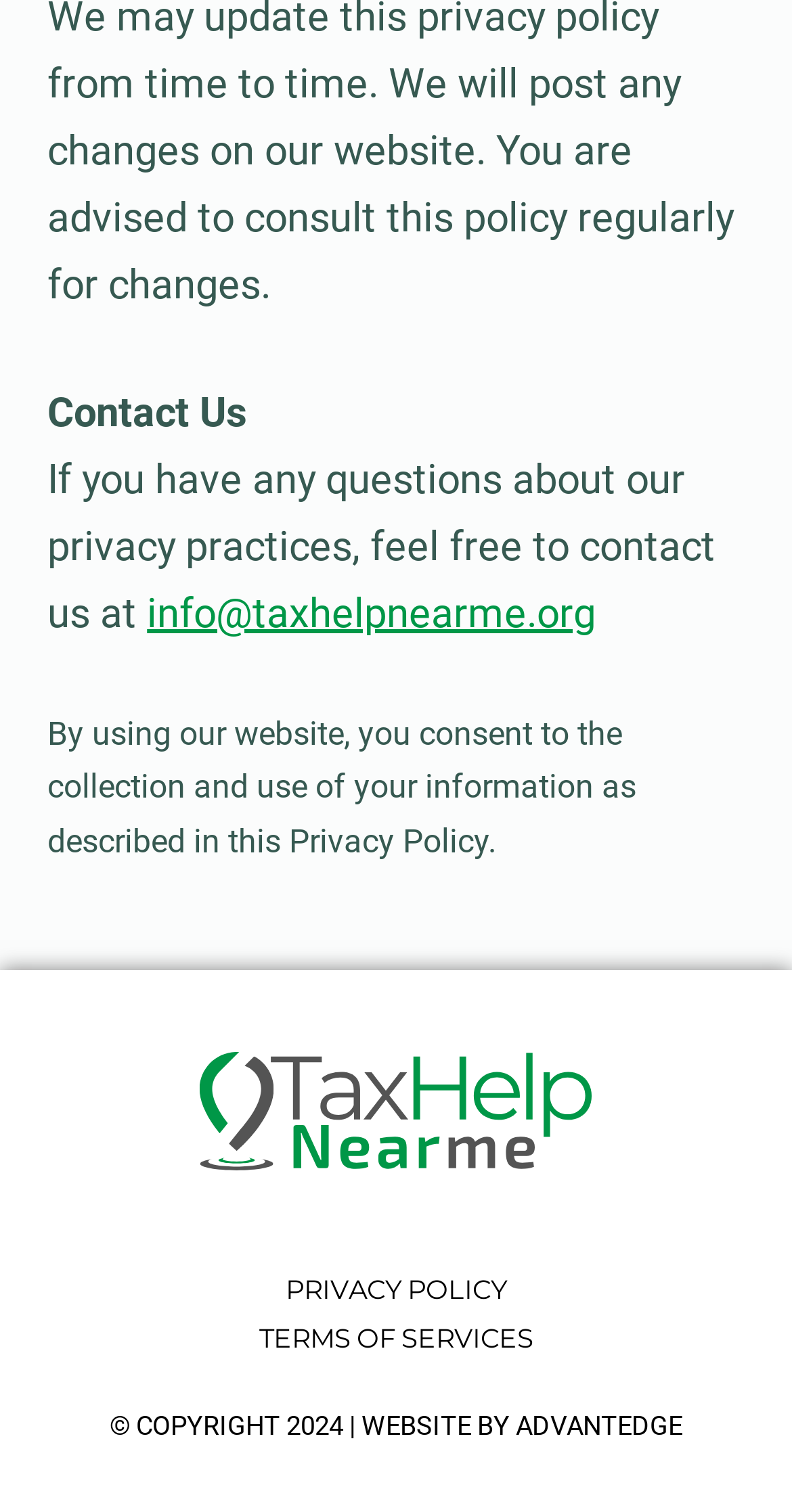Provide the bounding box coordinates of the UI element that matches the description: "info@taxhelpnearme.org".

[0.186, 0.389, 0.752, 0.421]